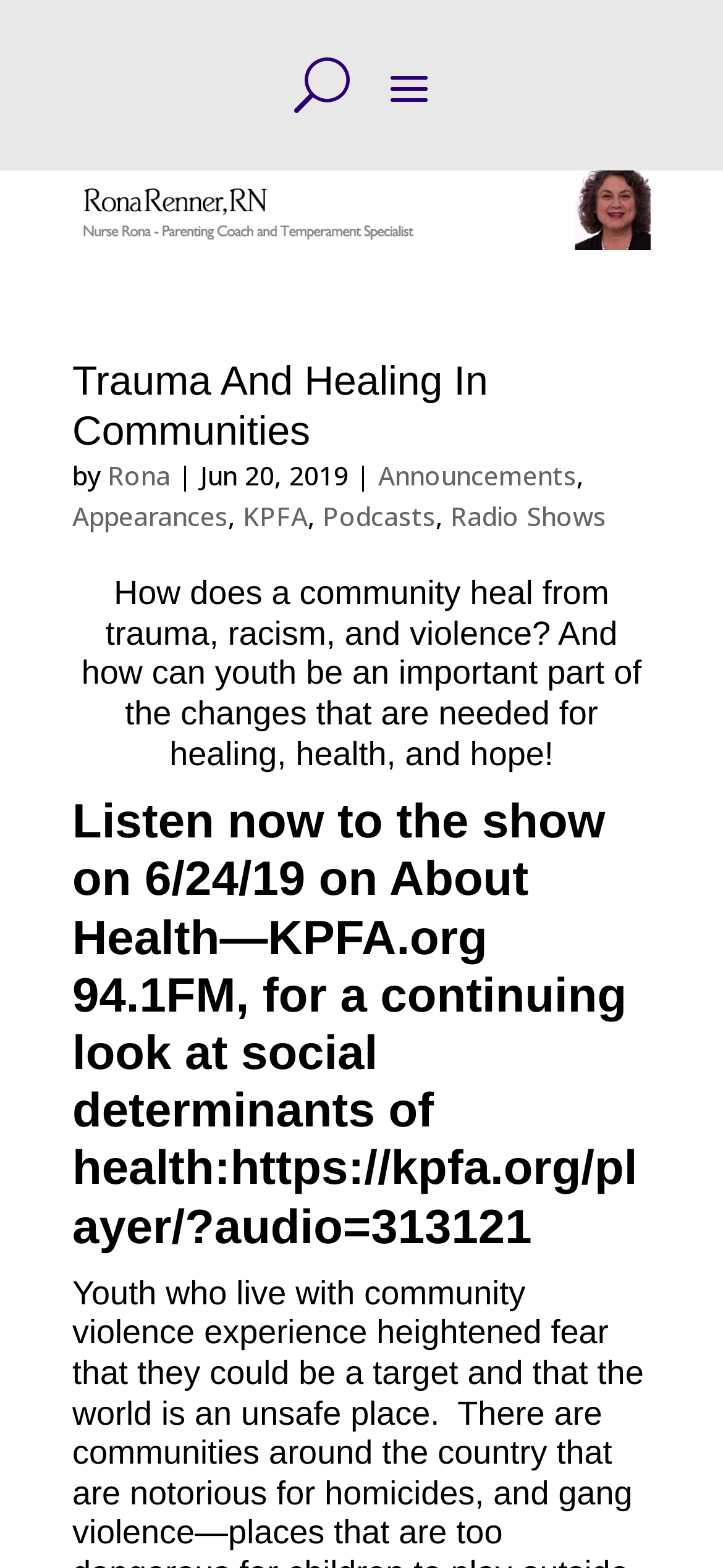Specify the bounding box coordinates for the region that must be clicked to perform the given instruction: "Listen to the show on 6/24/19 on About Health".

[0.1, 0.727, 0.881, 0.799]